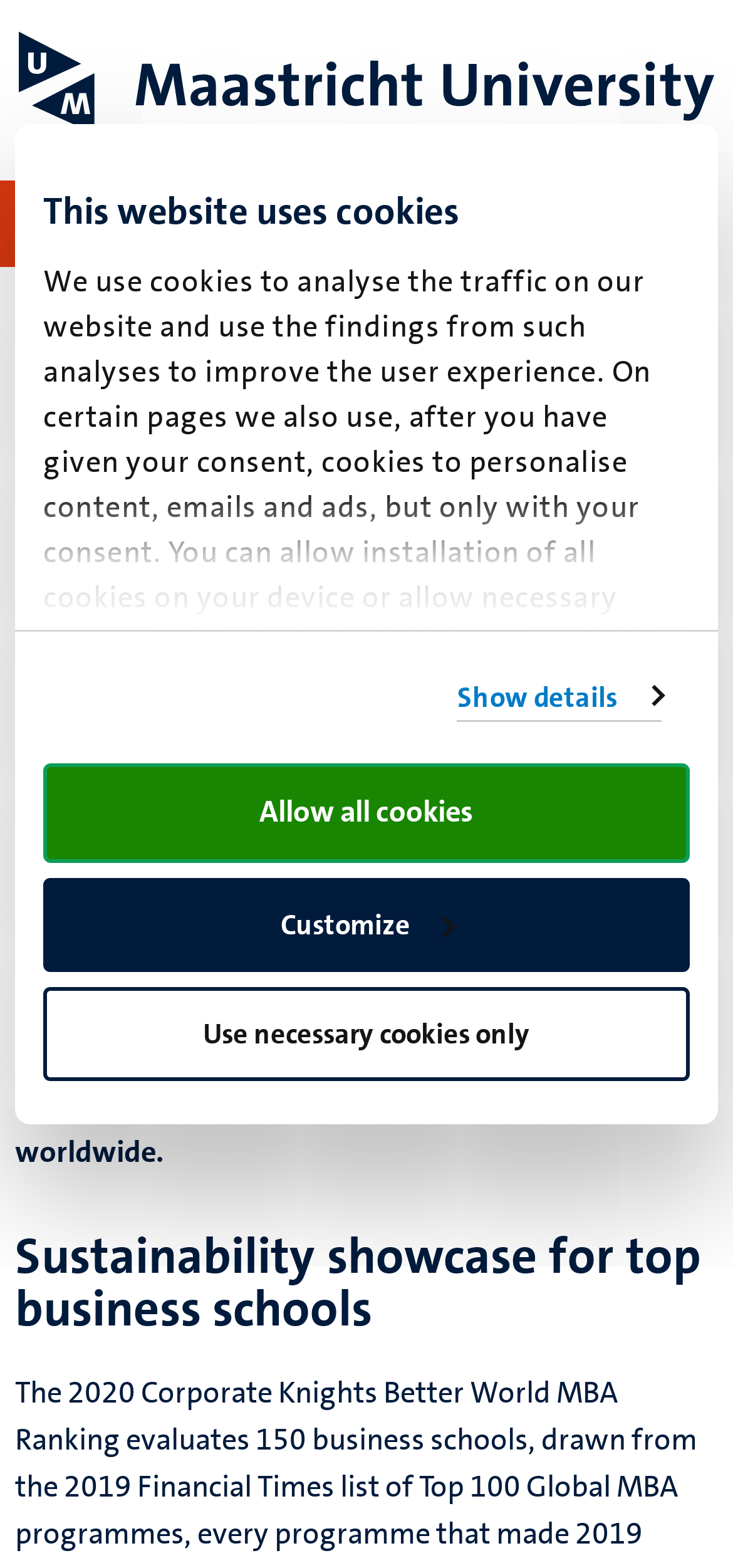Using the given element description, provide the bounding box coordinates (top-left x, top-left y, bottom-right x, bottom-right y) for the corresponding UI element in the screenshot: Use necessary cookies only

[0.059, 0.629, 0.941, 0.69]